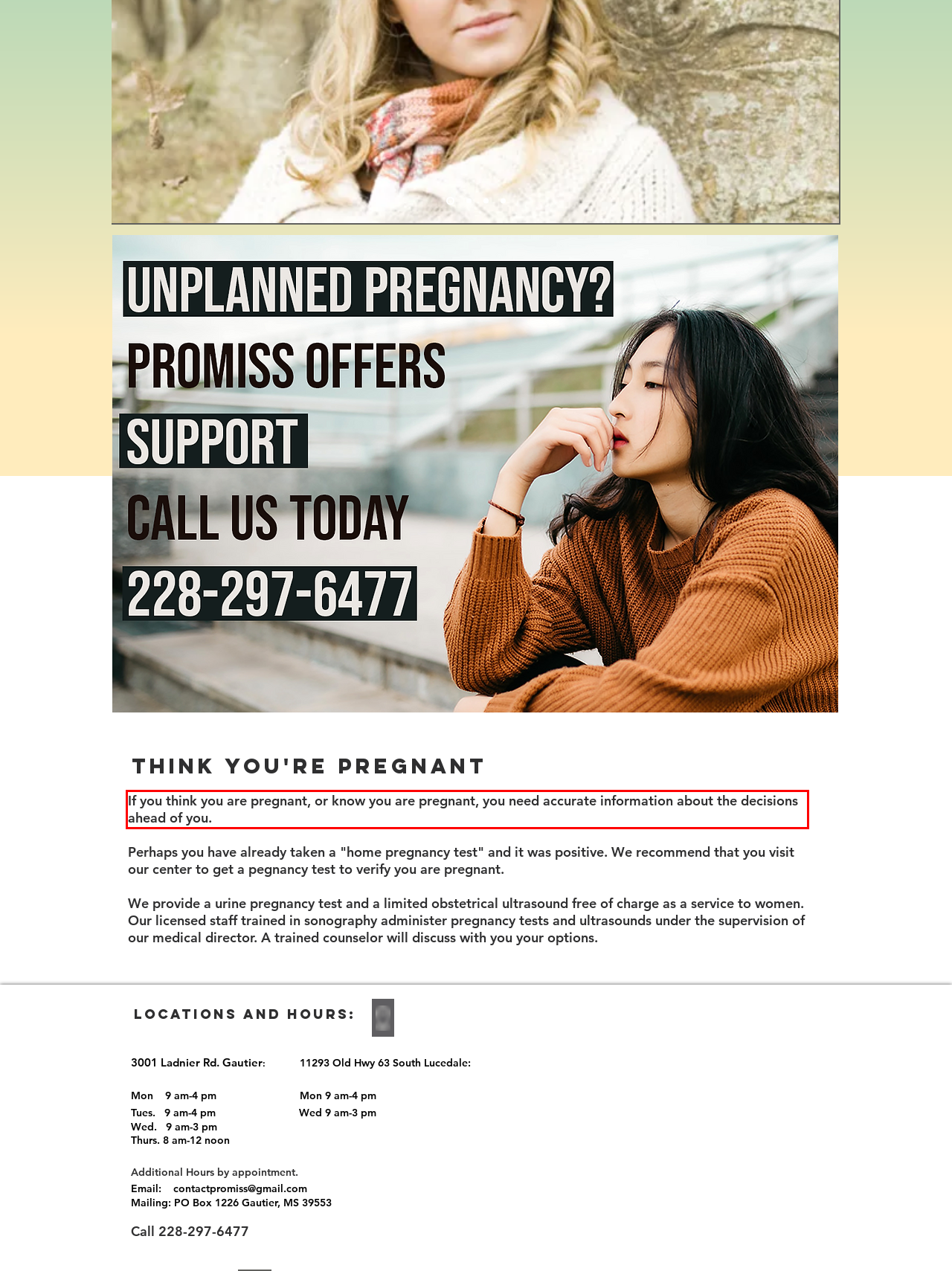Please extract the text content from the UI element enclosed by the red rectangle in the screenshot.

If you think you are pregnant, or know you are pregnant, you need accurate information about the decisions ahead of you.